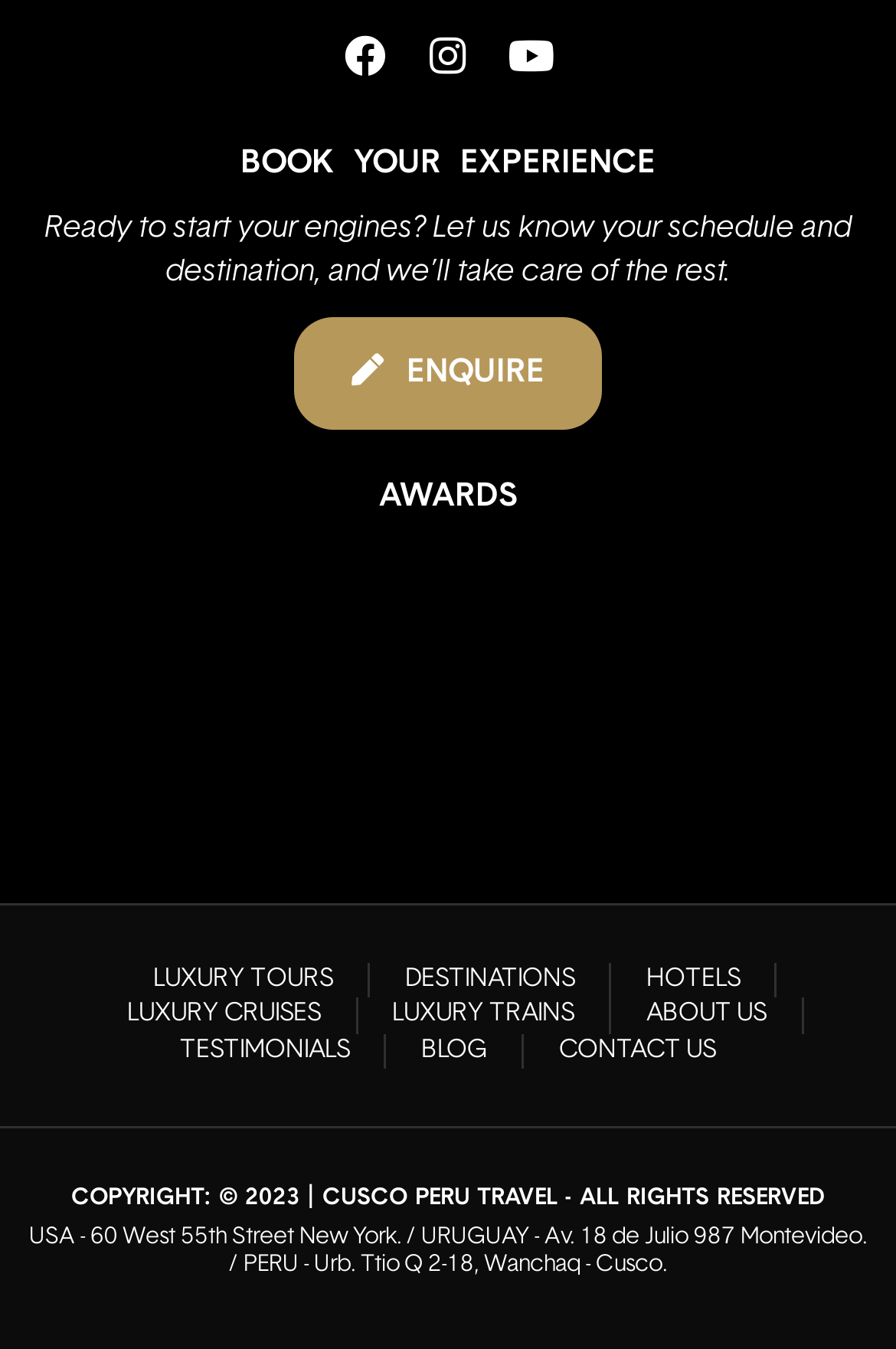Please mark the bounding box coordinates of the area that should be clicked to carry out the instruction: "check custom SMTP warm-up".

None